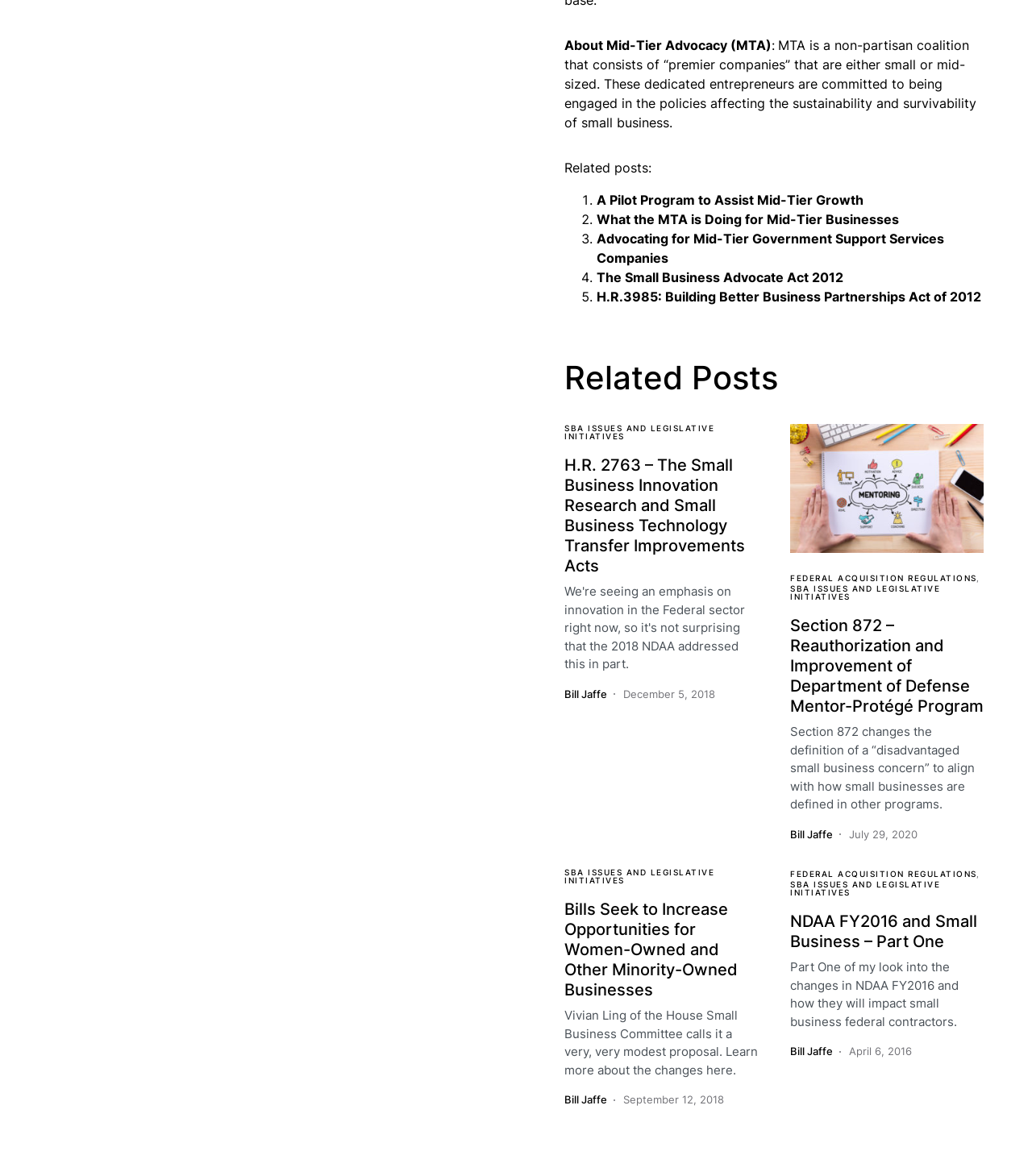Using the description "SBA Issues and Legislative Initiatives", predict the bounding box of the relevant HTML element.

[0.766, 0.496, 0.911, 0.511]